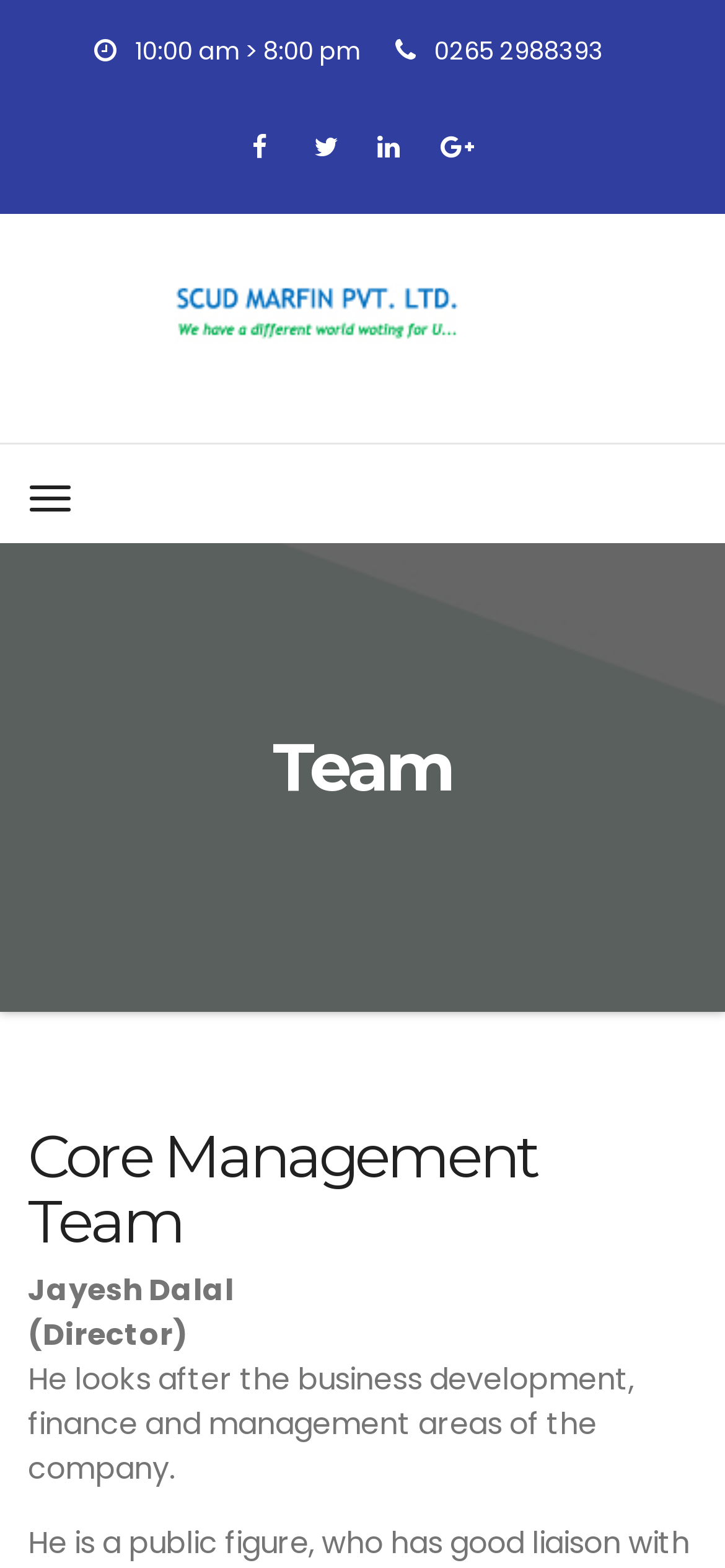What is the role of Jayesh Dalal?
Please give a detailed answer to the question using the information shown in the image.

I found the role of Jayesh Dalal by looking at the static text element with the bounding box coordinates [0.038, 0.837, 0.259, 0.865] which contains the text '(Director)'.